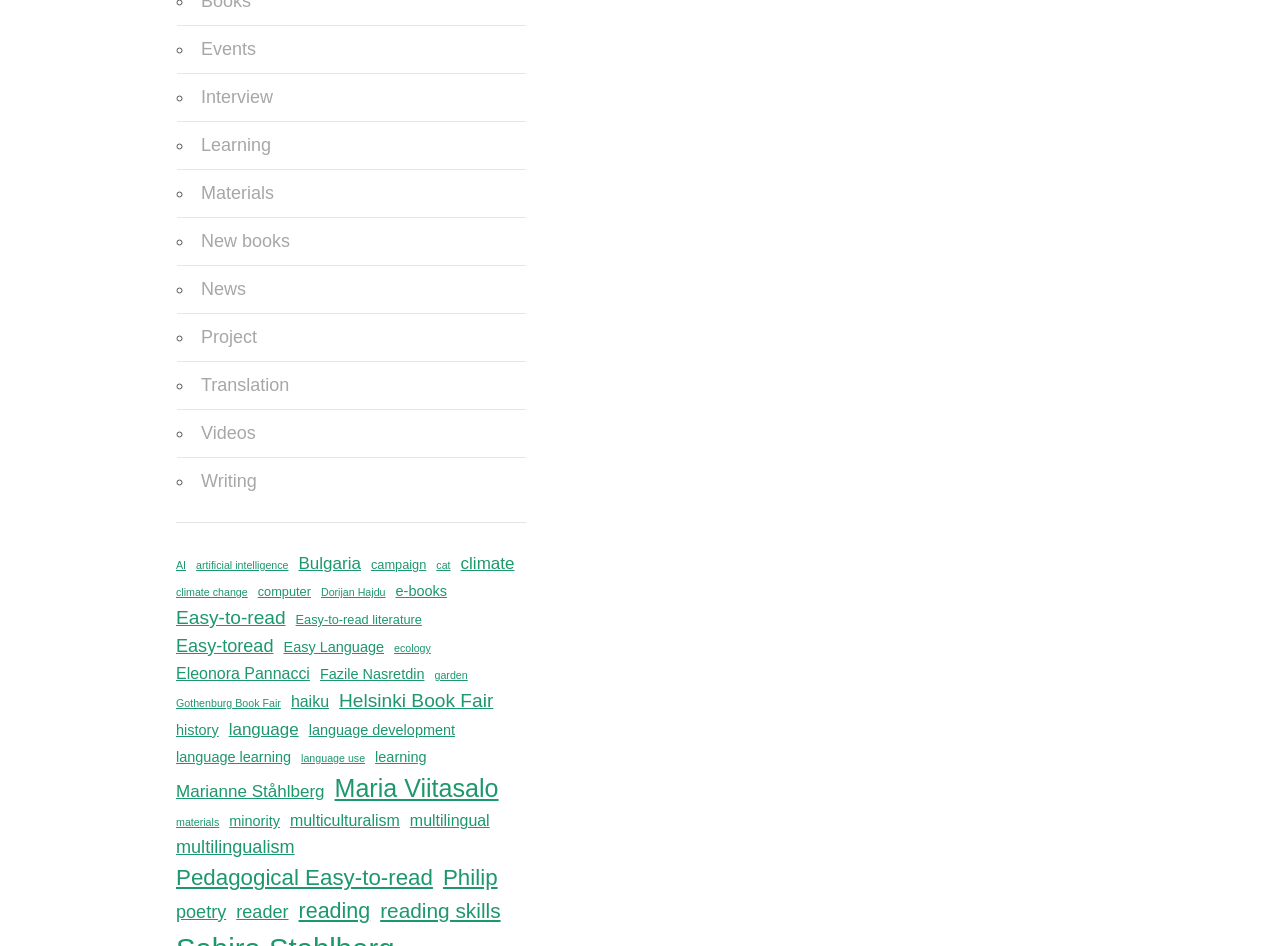Please respond to the question with a concise word or phrase:
How many links are there on this webpage?

169